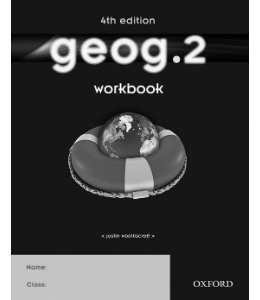What is the dominant color of the background?
Based on the visual details in the image, please answer the question thoroughly.

The dominant color of the background is black because the caption explicitly states that the cover features a 'striking black background'.